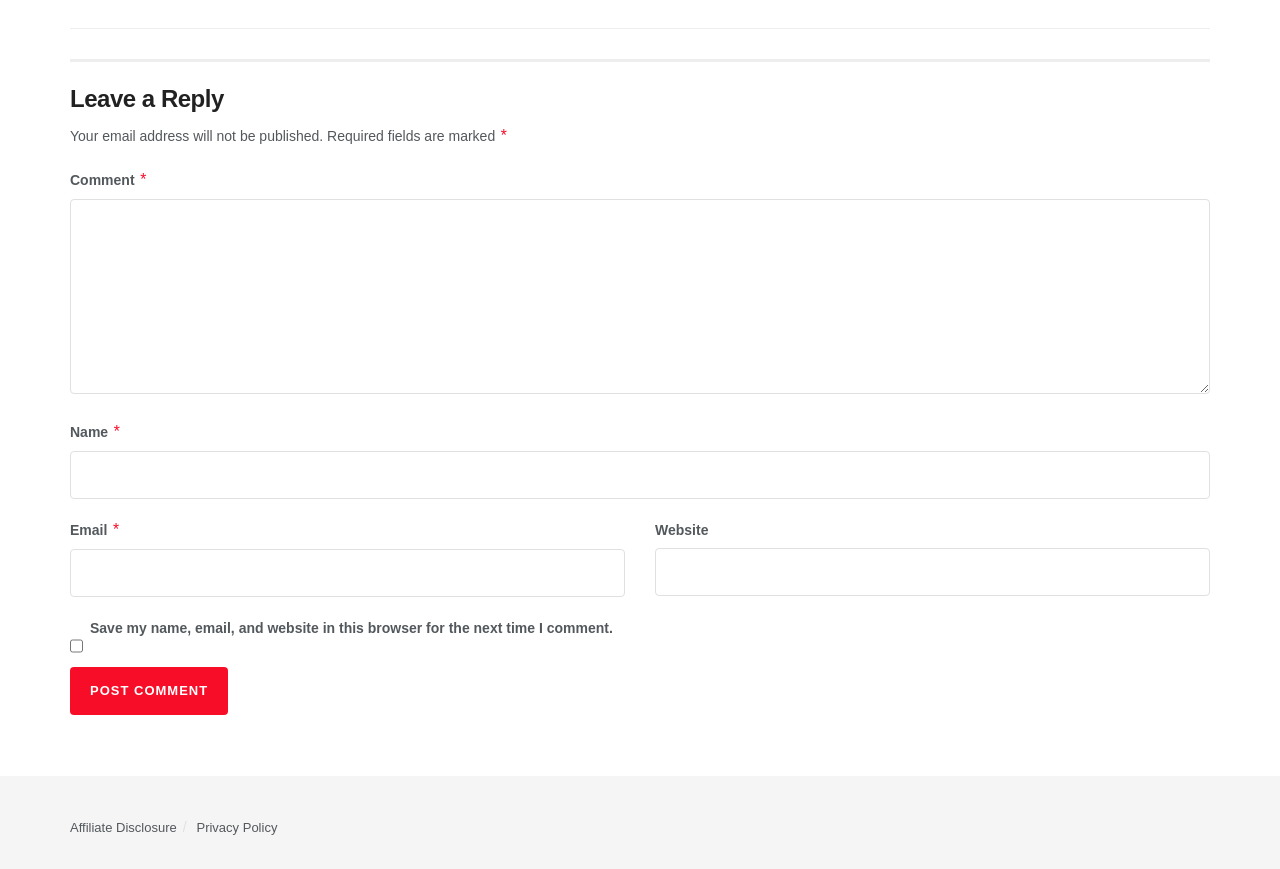Specify the bounding box coordinates of the area to click in order to execute this command: 'Click the 'Terms & Conditions' link'. The coordinates should consist of four float numbers ranging from 0 to 1, and should be formatted as [left, top, right, bottom].

None